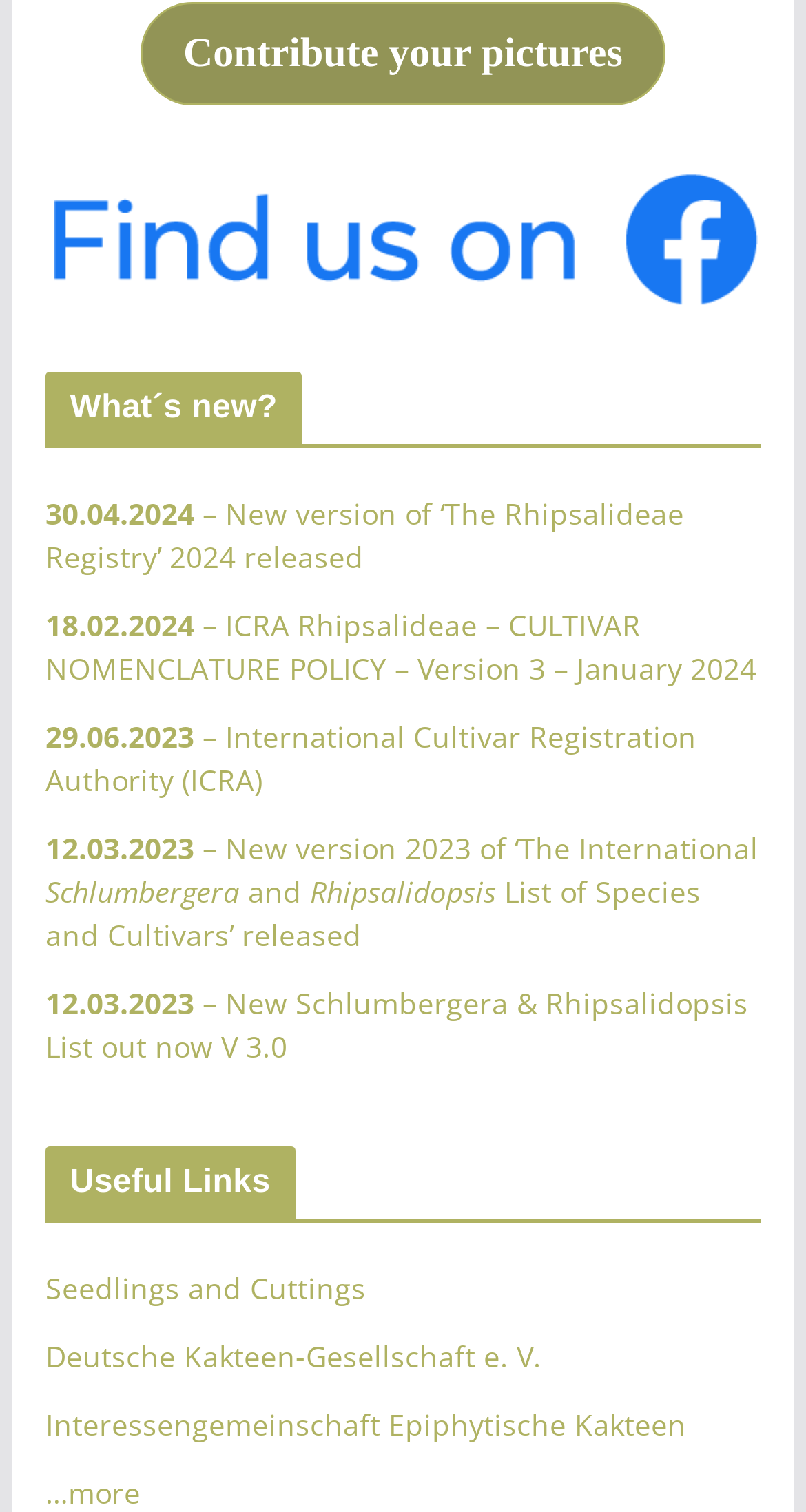Please locate the bounding box coordinates of the element that needs to be clicked to achieve the following instruction: "Sign up to the Newsletter". The coordinates should be four float numbers between 0 and 1, i.e., [left, top, right, bottom].

None